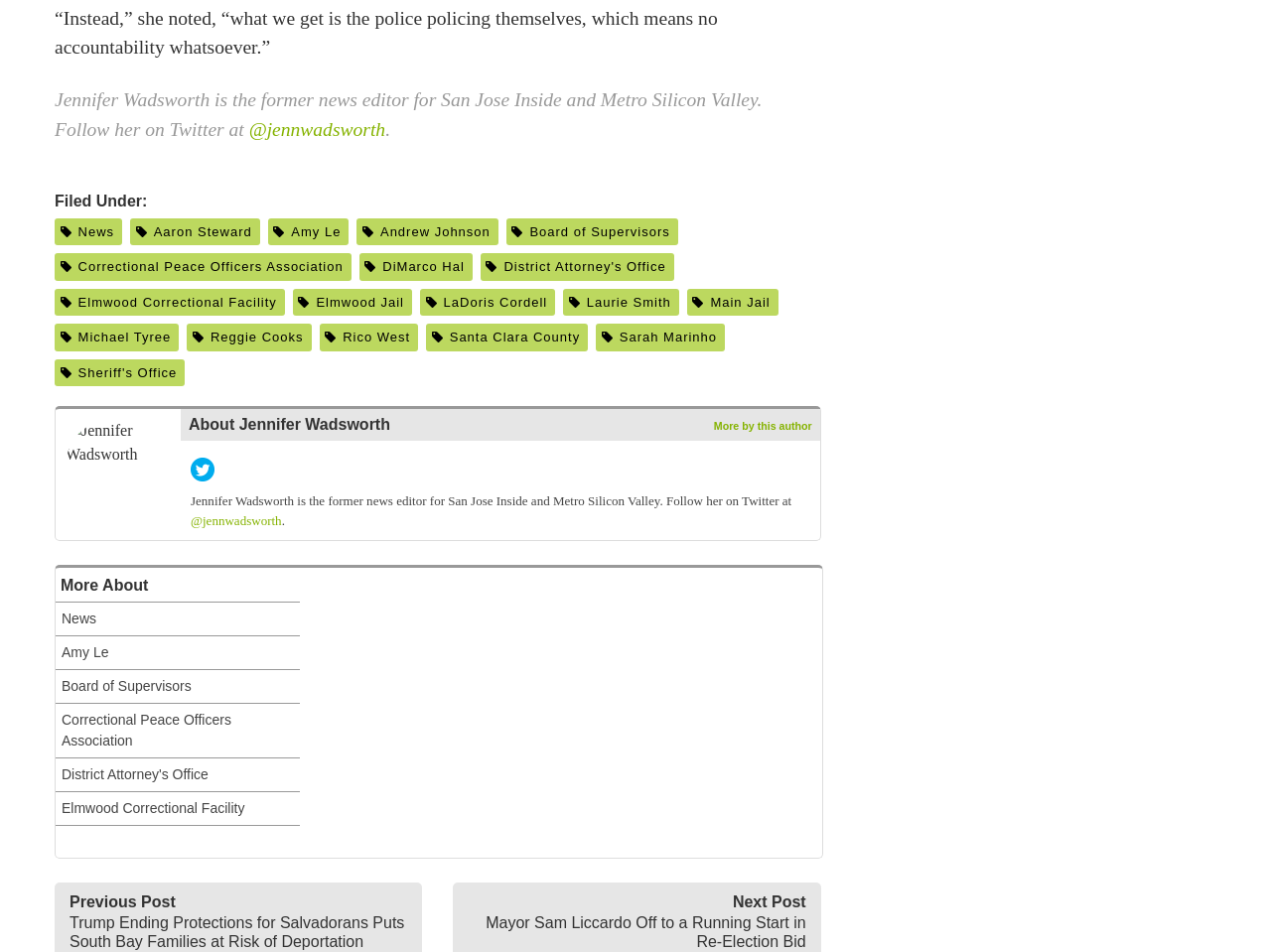Please give a succinct answer using a single word or phrase:
What is the name of the Twitter handle?

@jennwadsworth